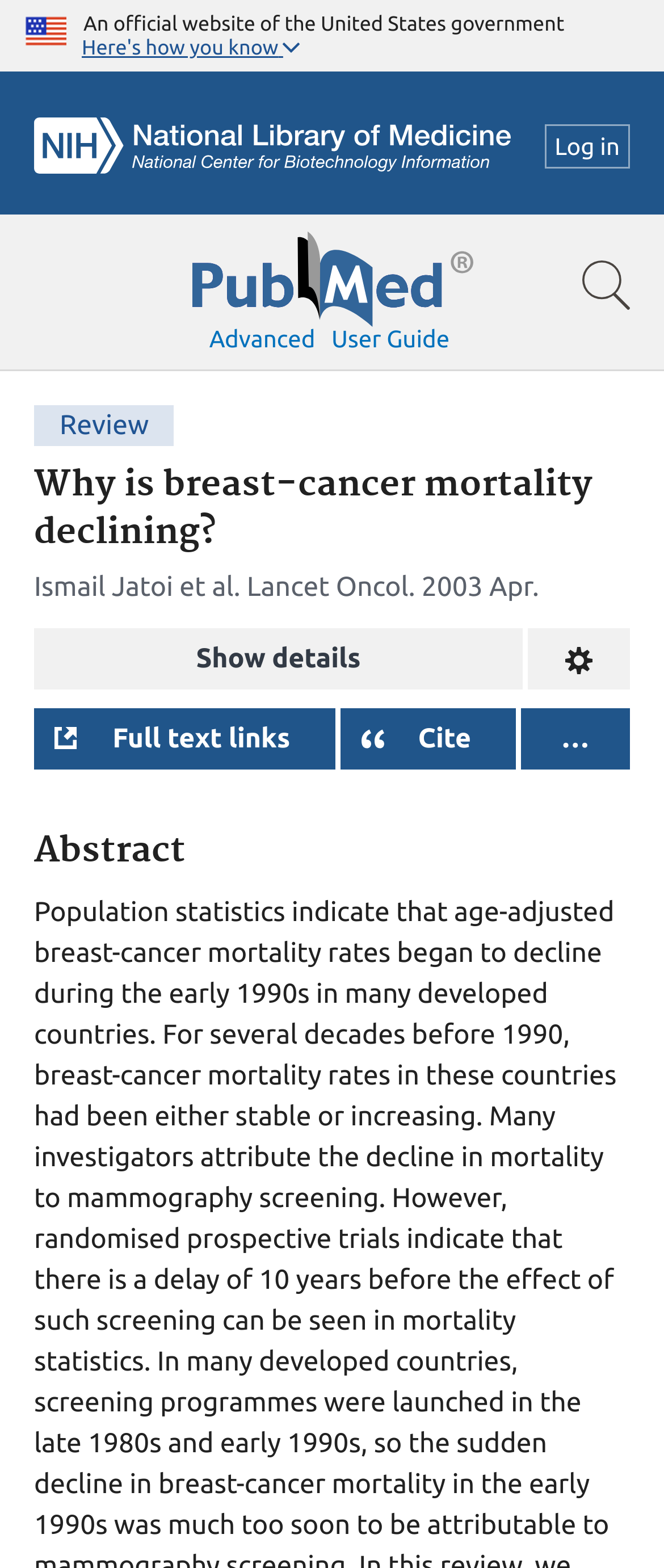Give a one-word or one-phrase response to the question:
What is the journal name of the article?

Lancet Oncol